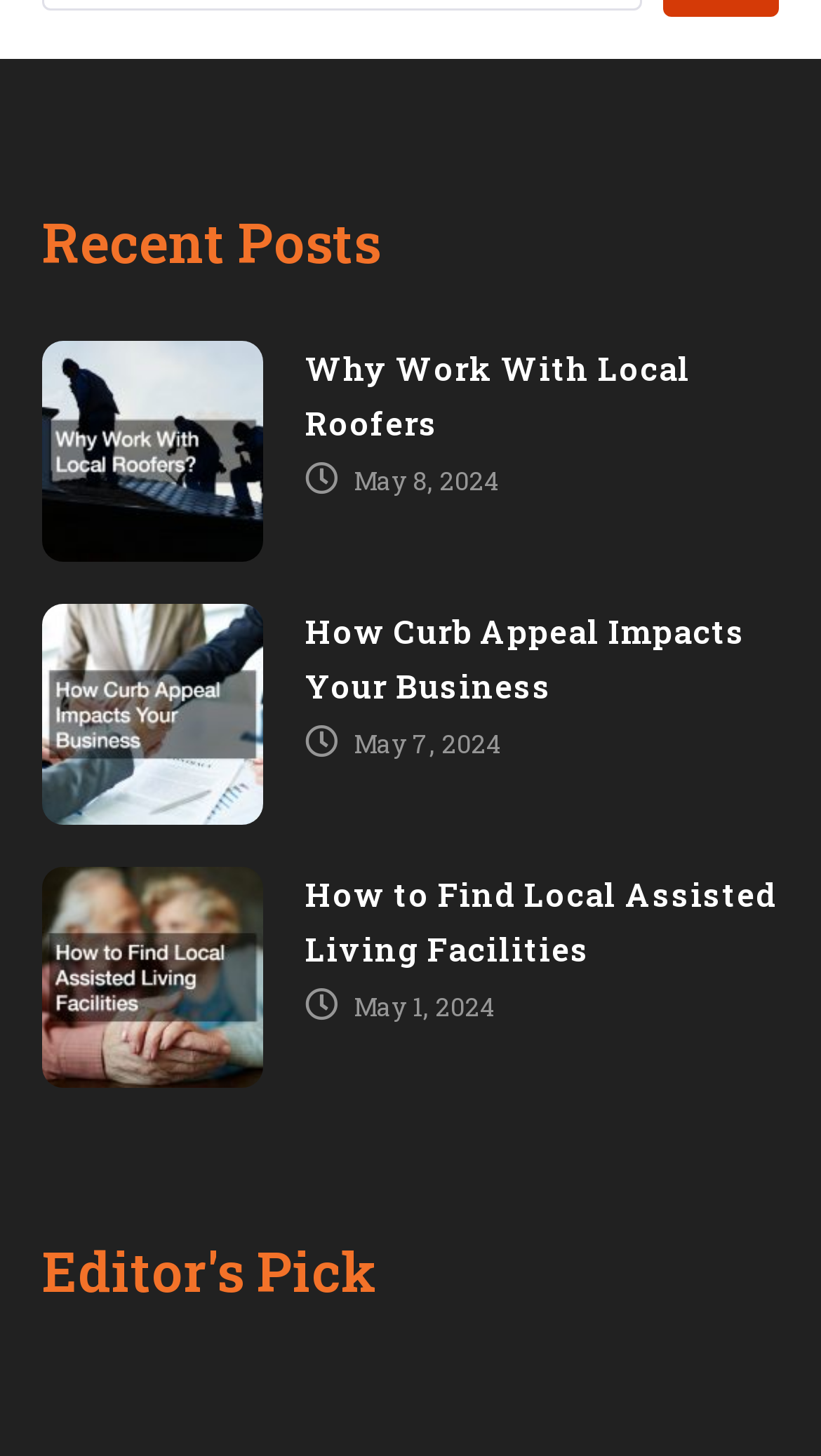Please specify the bounding box coordinates in the format (top-left x, top-left y, bottom-right x, bottom-right y), with all values as floating point numbers between 0 and 1. Identify the bounding box of the UI element described by: Why Work With Local Roofers

[0.372, 0.238, 0.841, 0.305]